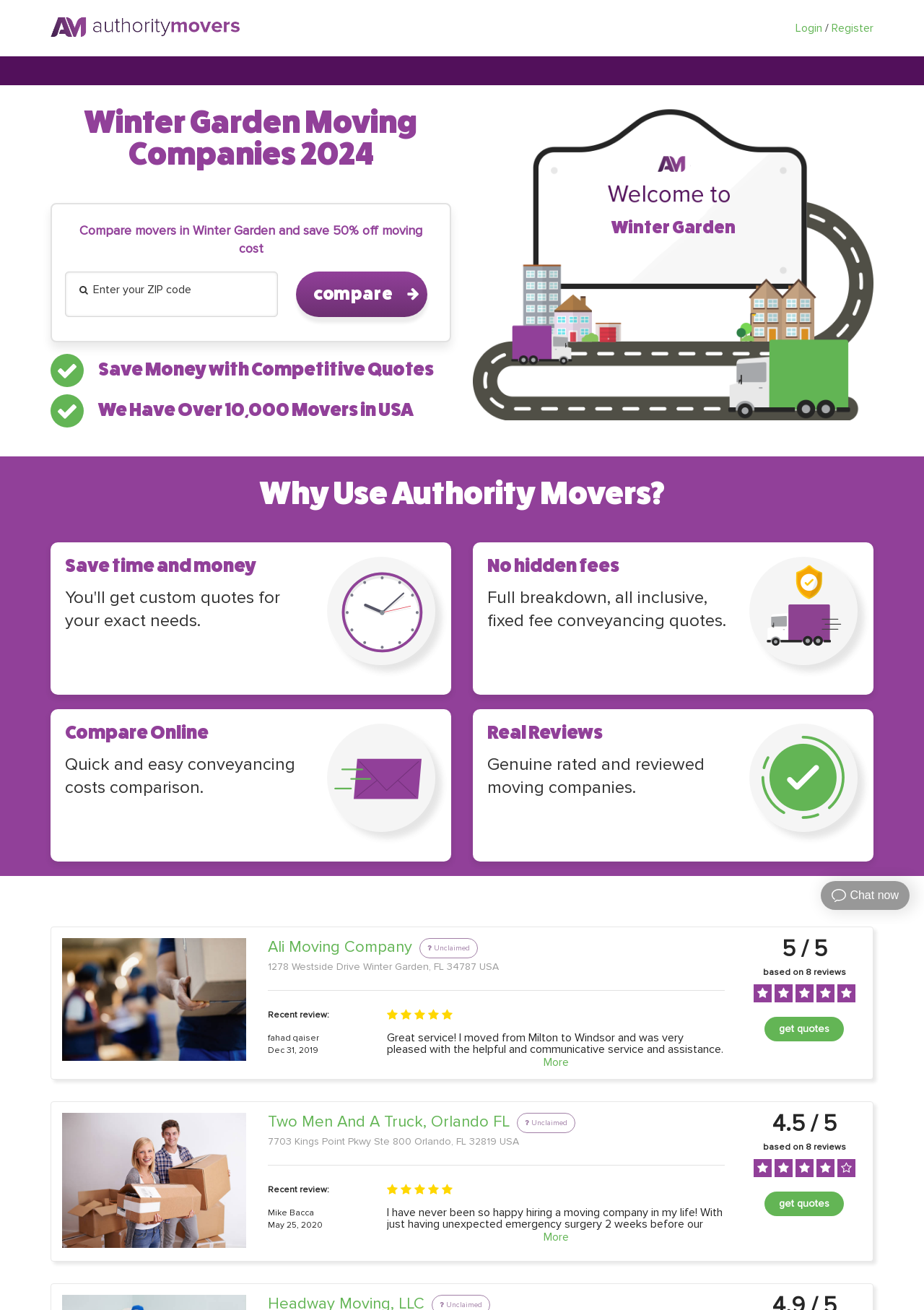Please find the bounding box coordinates of the element that needs to be clicked to perform the following instruction: "Explore Dog Friendly Apartments in Carrollton: The Place at Saddle Creek". The bounding box coordinates should be four float numbers between 0 and 1, represented as [left, top, right, bottom].

None